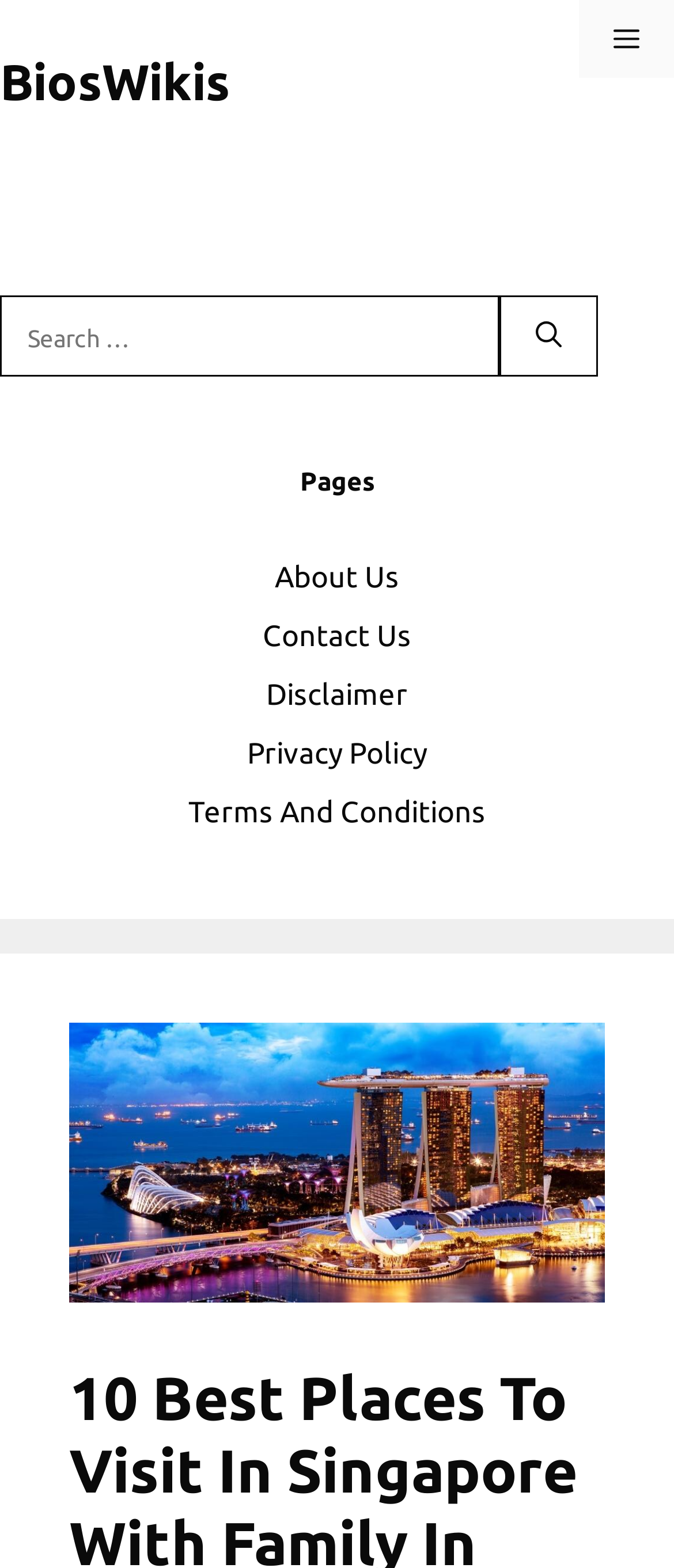Give a full account of the webpage's elements and their arrangement.

The webpage is about discovering the best places to visit in Singapore with family in 2023. At the top of the page, there is a banner that spans the entire width, containing a link to the website "BiosWikis" on the left side and a mobile toggle navigation button on the right side. Below the banner, there is a search box with a label "Search for:" and a search button next to it, taking up about two-thirds of the page width.

Underneath the search box, there is a section with a heading "Pages" that lists several links, including "About Us", "Contact Us", "Disclaimer", "Privacy Policy", and "Terms And Conditions". These links are arranged vertically, with the "About Us" link at the top and the "Terms And Conditions" link at the bottom.

The overall layout of the webpage is organized, with clear headings and concise text, making it easy to navigate and find information about the best places to visit in Singapore with family.